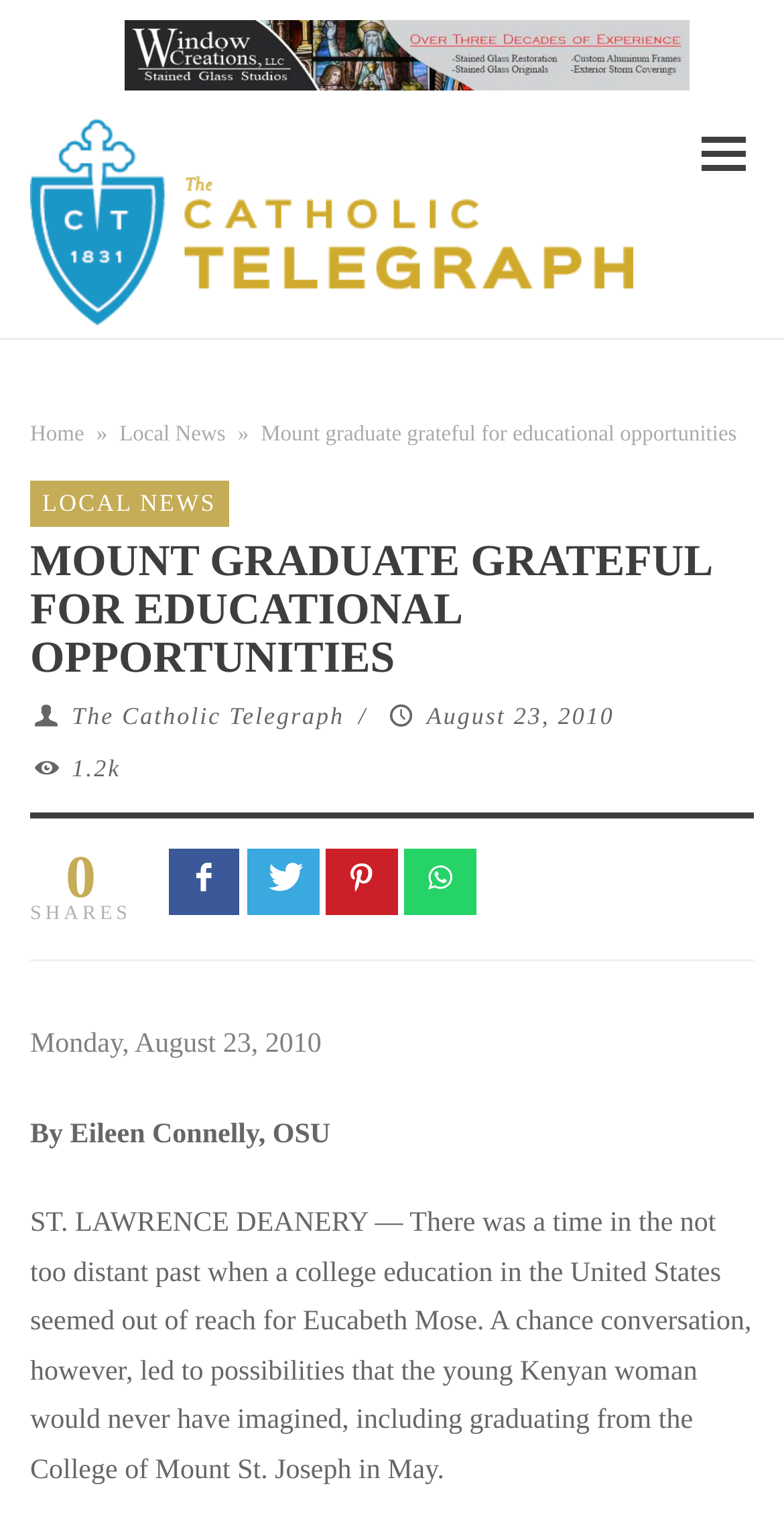What is the name of the college mentioned in the article?
Utilize the information in the image to give a detailed answer to the question.

The name of the college is mentioned in the article content, where it is written as 'College of Mount St. Joseph'. This college is mentioned as the institution where the graduate, Eucabeth Mose, studied.